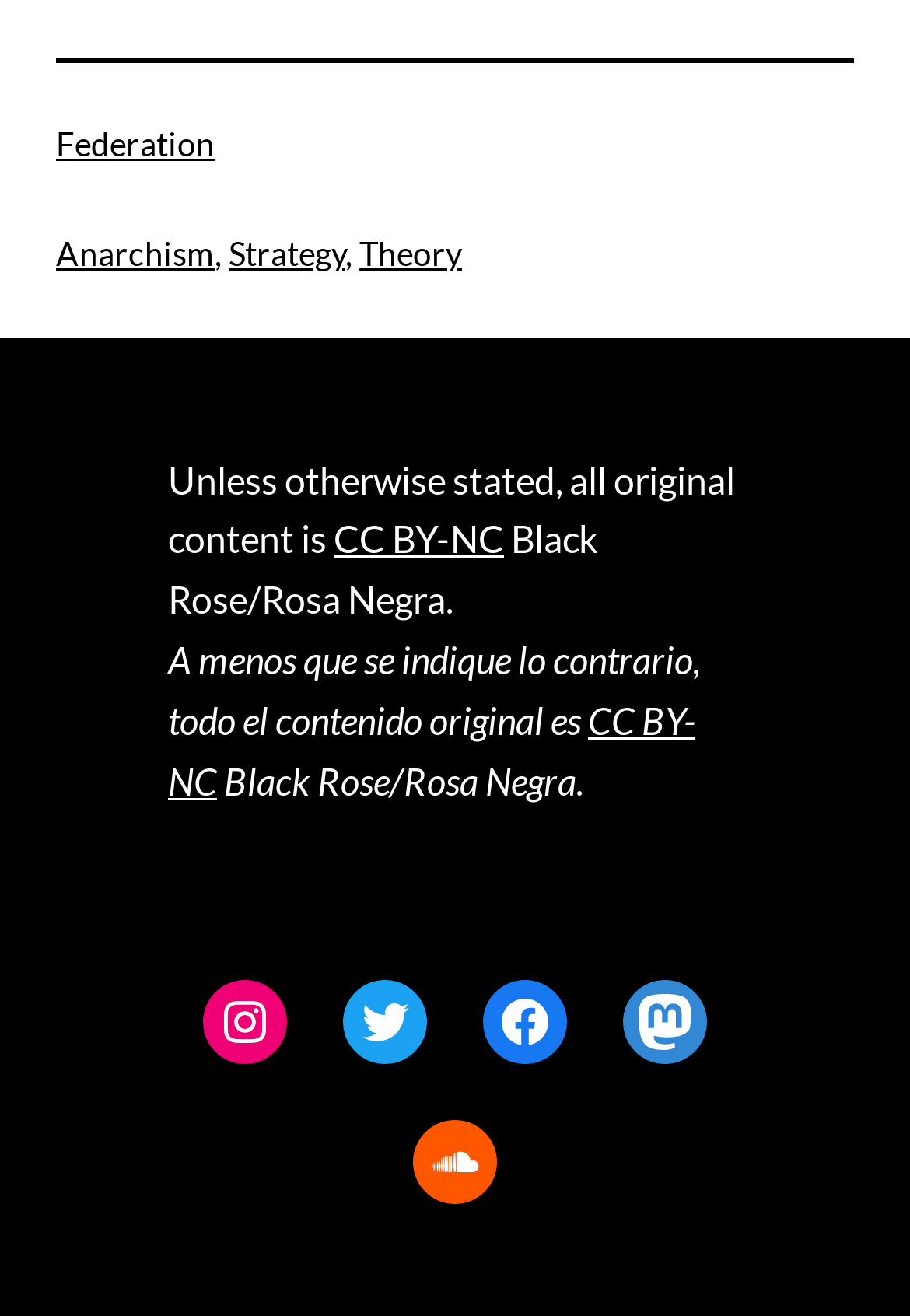Kindly determine the bounding box coordinates for the area that needs to be clicked to execute this instruction: "download brochure".

None